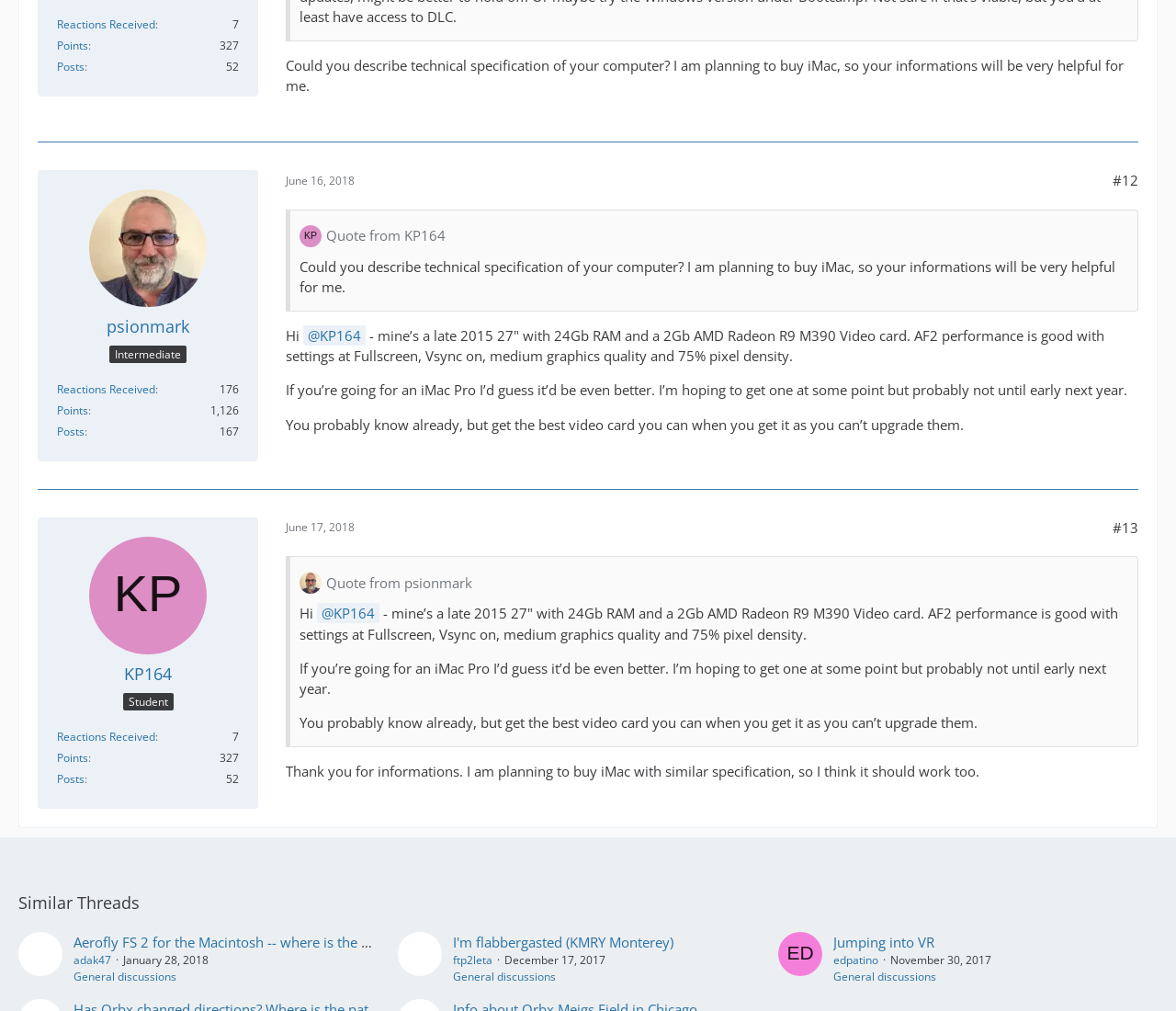Give a concise answer using one word or a phrase to the following question:
How many reactions did psionmark receive?

176